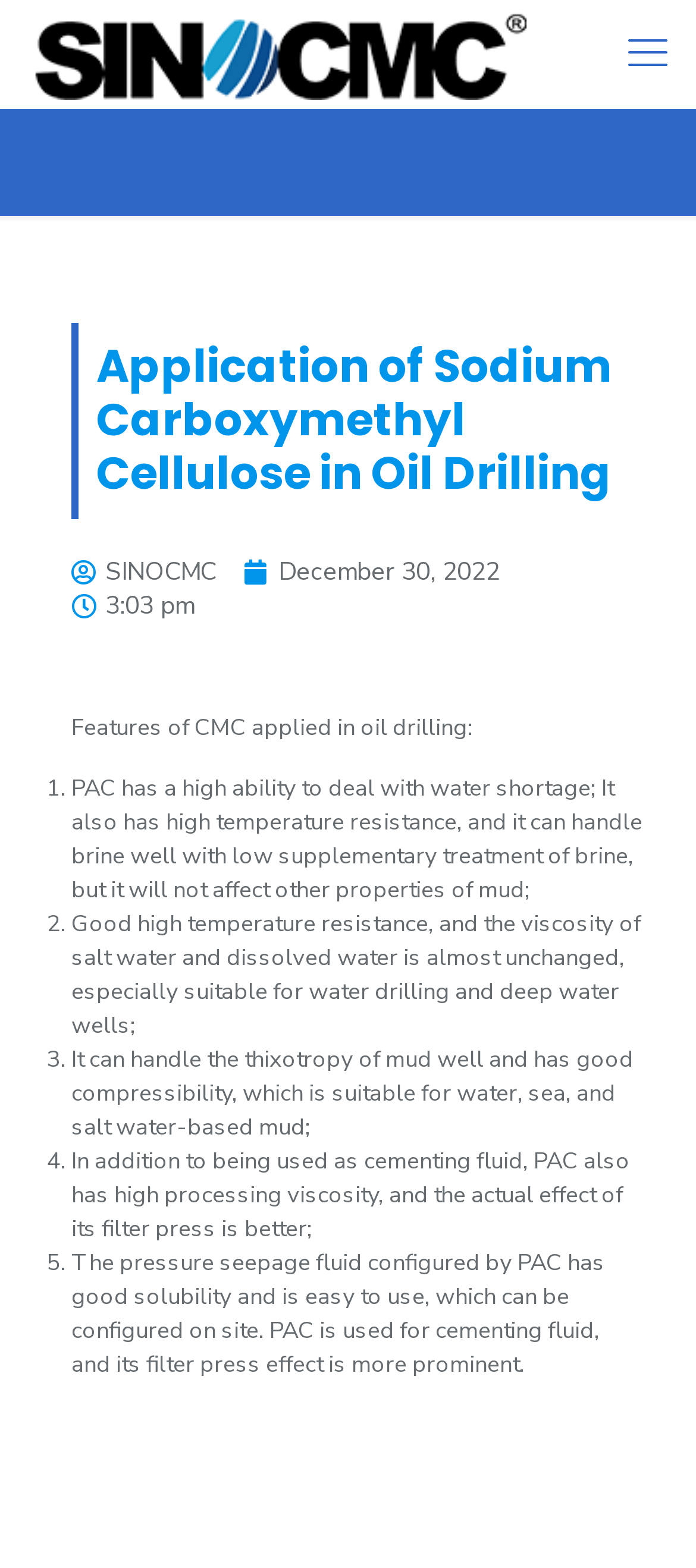Give a detailed overview of the webpage's appearance and contents.

The webpage is about the application of Sodium Carboxymethyl Cellulose in oil drilling, specifically highlighting the features of CMC in this industry. At the top left corner, there is a logo of sino-cmc, accompanied by a mobile menu link at the top right corner. Below the logo, there is a heading that displays the title of the webpage.

On the left side of the page, there are two links, one to SINOCMC and another to the date December 30, 2022, along with a timestamp of 3:03 pm. The main content of the page is a list of features of CMC applied in oil drilling, which includes five points. Each point is marked with a list marker (1., 2., 3., 4., and 5.) and describes a specific advantage of using CMC in oil drilling, such as its ability to deal with water shortage, high temperature resistance, and good compressibility.

The list of features takes up most of the page, with each point described in a few sentences. At the bottom right corner, there is a link with an icon. Overall, the page is focused on providing information about the application of CMC in oil drilling, with a clear and organized structure.